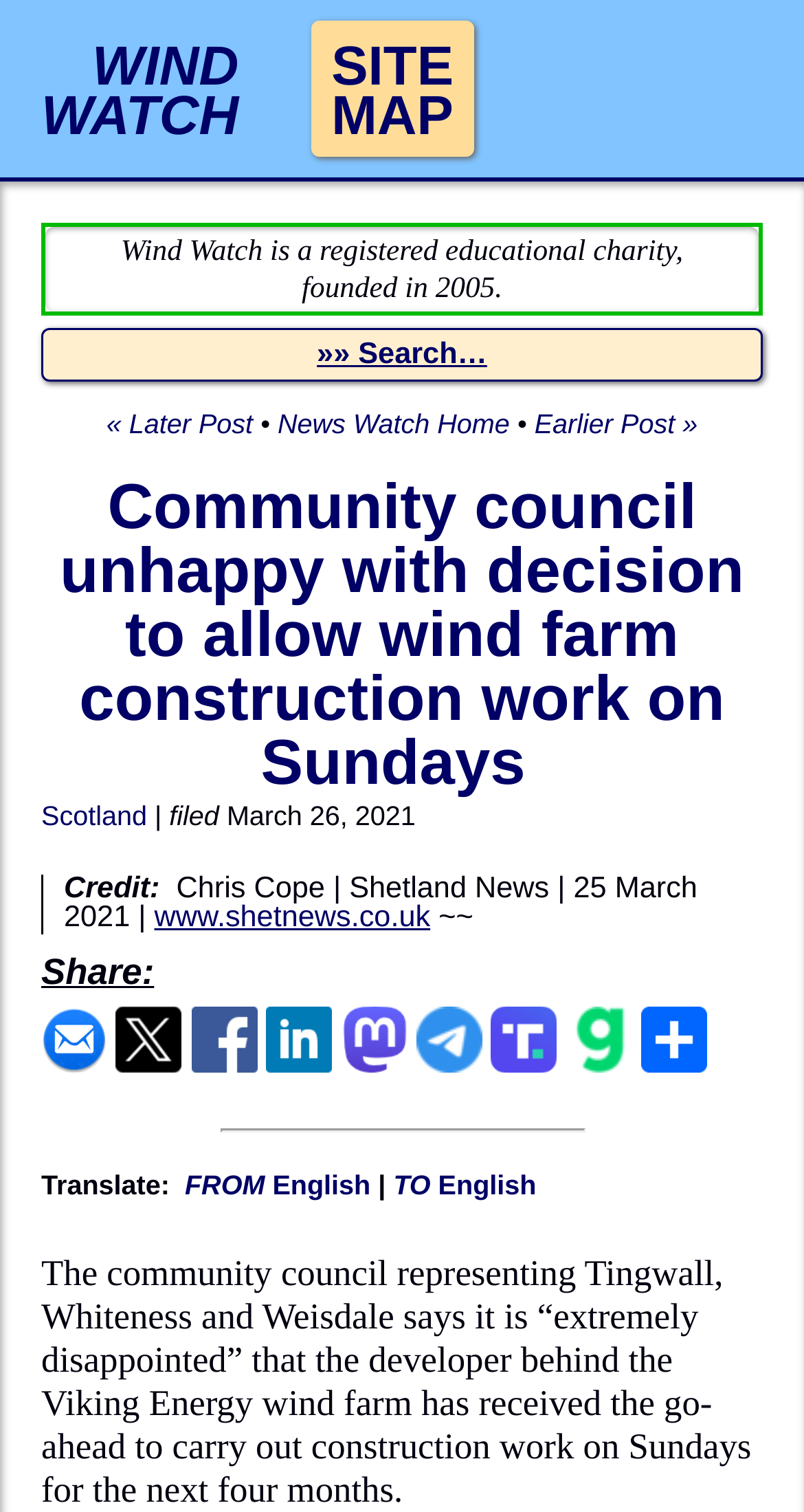Please specify the bounding box coordinates for the clickable region that will help you carry out the instruction: "Translate the page from English".

[0.23, 0.774, 0.461, 0.795]